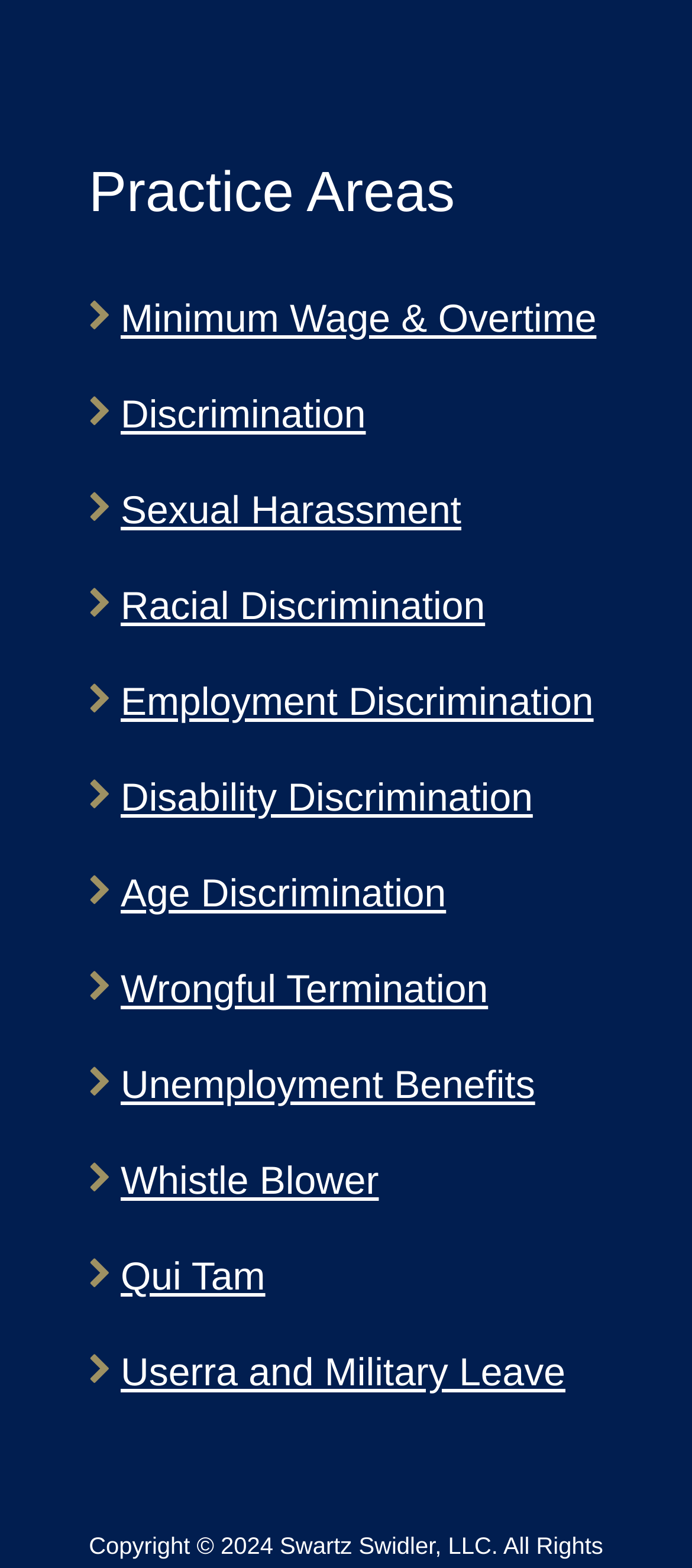Determine the bounding box coordinates of the element that should be clicked to execute the following command: "Click the 'Show sidebar' button".

None